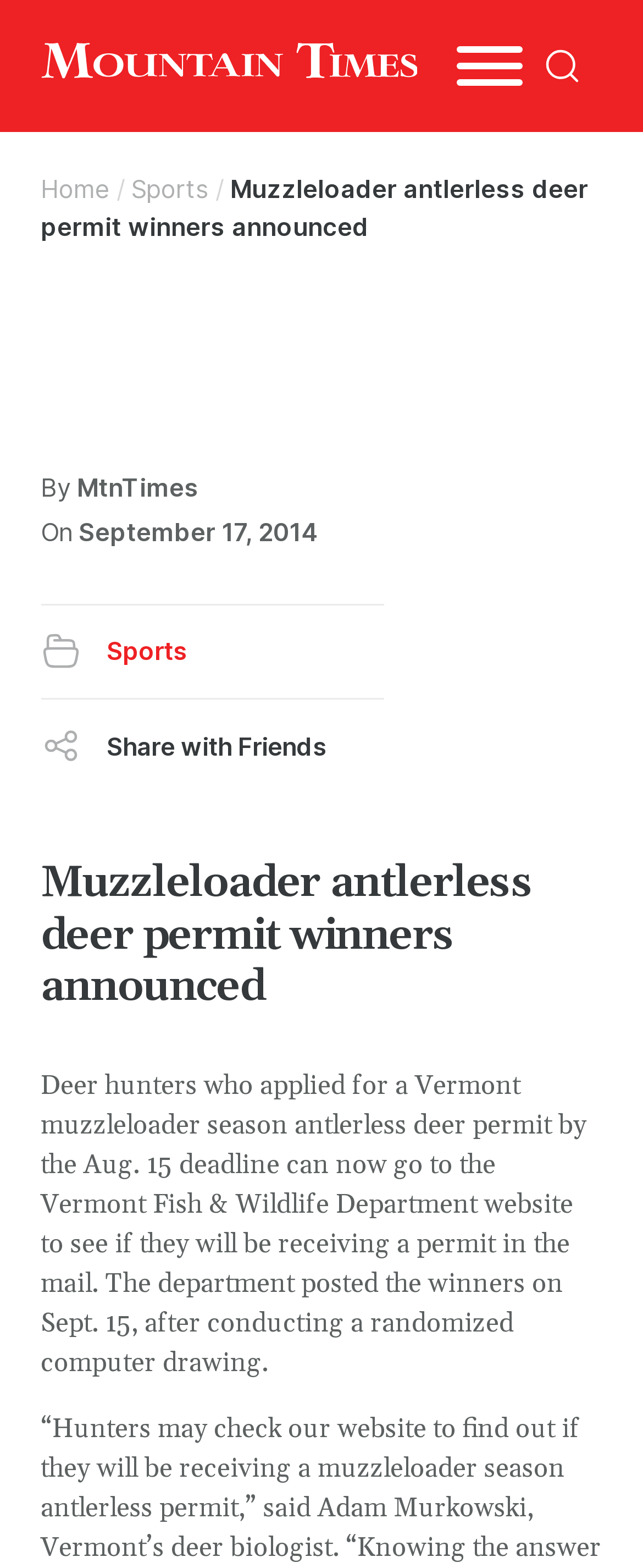Present a detailed account of what is displayed on the webpage.

The webpage is about the announcement of muzzleloader antlerless deer permit winners. At the top left, there is a link and an image, which are likely a logo or a banner. To the right of these elements, there is a navigation menu labeled "Menu" with an "Open" button. Further to the right, there is another button labeled "Open search".

Below the top elements, there is a navigation bar with breadcrumbs, which includes links to "Home" and "Sports", as well as a static text element displaying the title of the article, "Muzzleloader antlerless deer permit winners announced". 

On the left side of the page, there is a section with the article's metadata, including the author "MtnTimes", the date "September 17, 2014", and a category link labeled "Sports". 

The main content of the page is a heading with the same title as the breadcrumbs, followed by a paragraph of text that explains the announcement of the permit winners and how they can be accessed on the Vermont Fish & Wildlife Department website.

At the bottom of the page, there are several buttons and links, including "Share with Friends", "Copy Link", and links to share the article on social media platforms such as Facebook, LinkedIn, and Email.